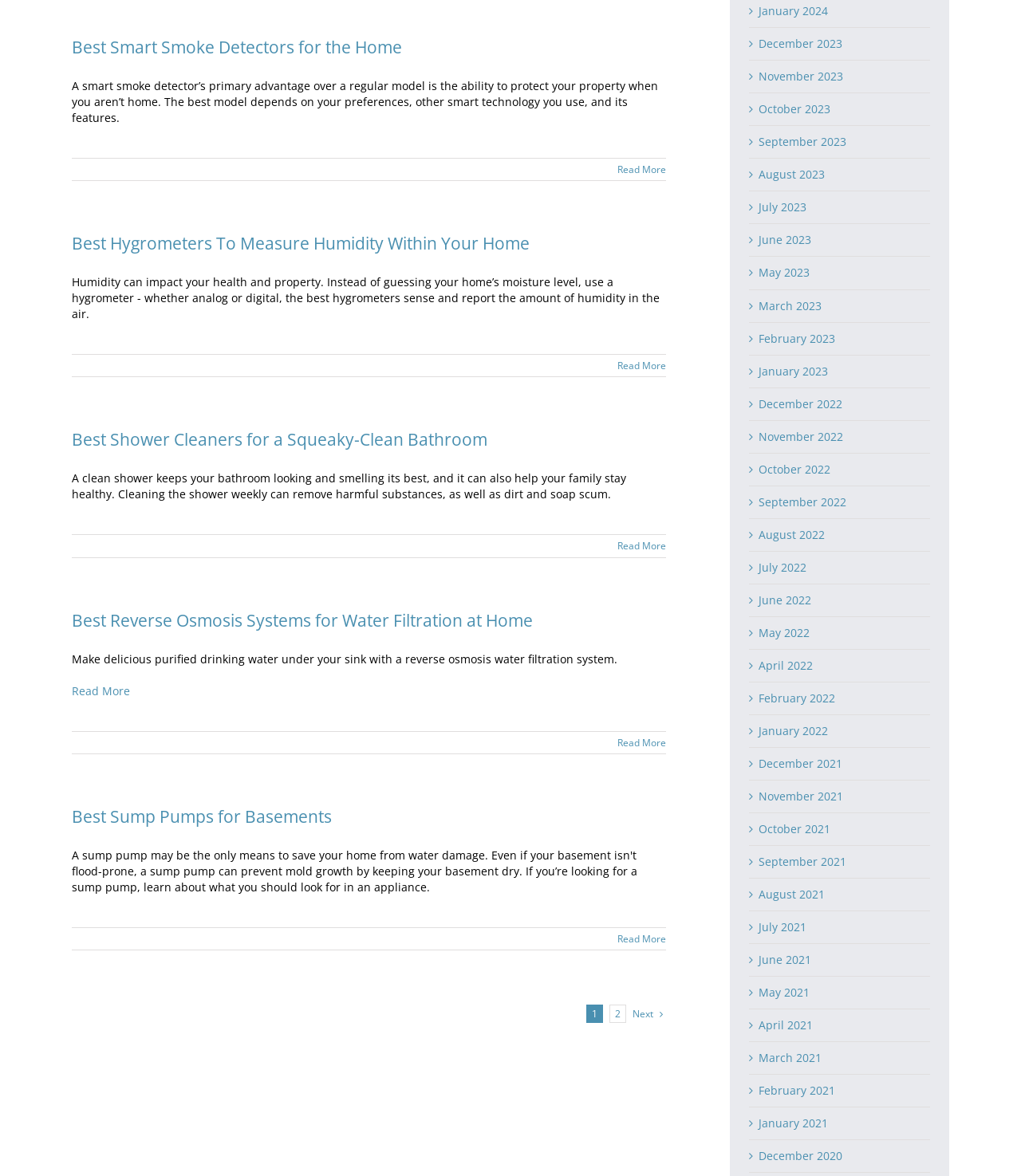What is the purpose of a reverse osmosis water filtration system?
Examine the webpage screenshot and provide an in-depth answer to the question.

The webpage mentions that a reverse osmosis water filtration system can be used to make delicious purified drinking water under the sink. This suggests that these systems are designed to remove impurities and contaminants from water, providing users with clean and safe drinking water.